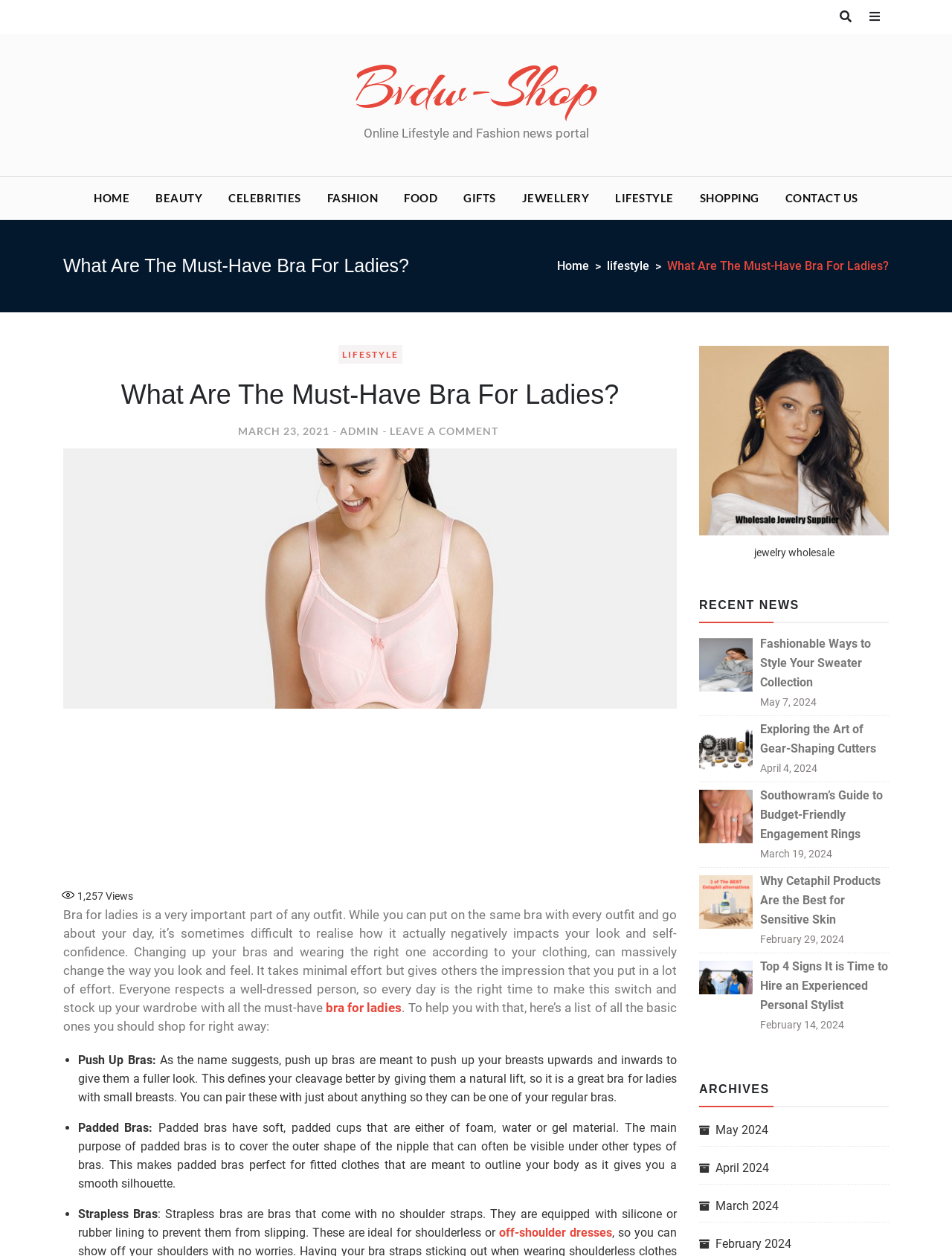Please locate the bounding box coordinates of the element's region that needs to be clicked to follow the instruction: "Explore the 'ARCHIVES'". The bounding box coordinates should be provided as four float numbers between 0 and 1, i.e., [left, top, right, bottom].

[0.734, 0.856, 0.934, 0.881]